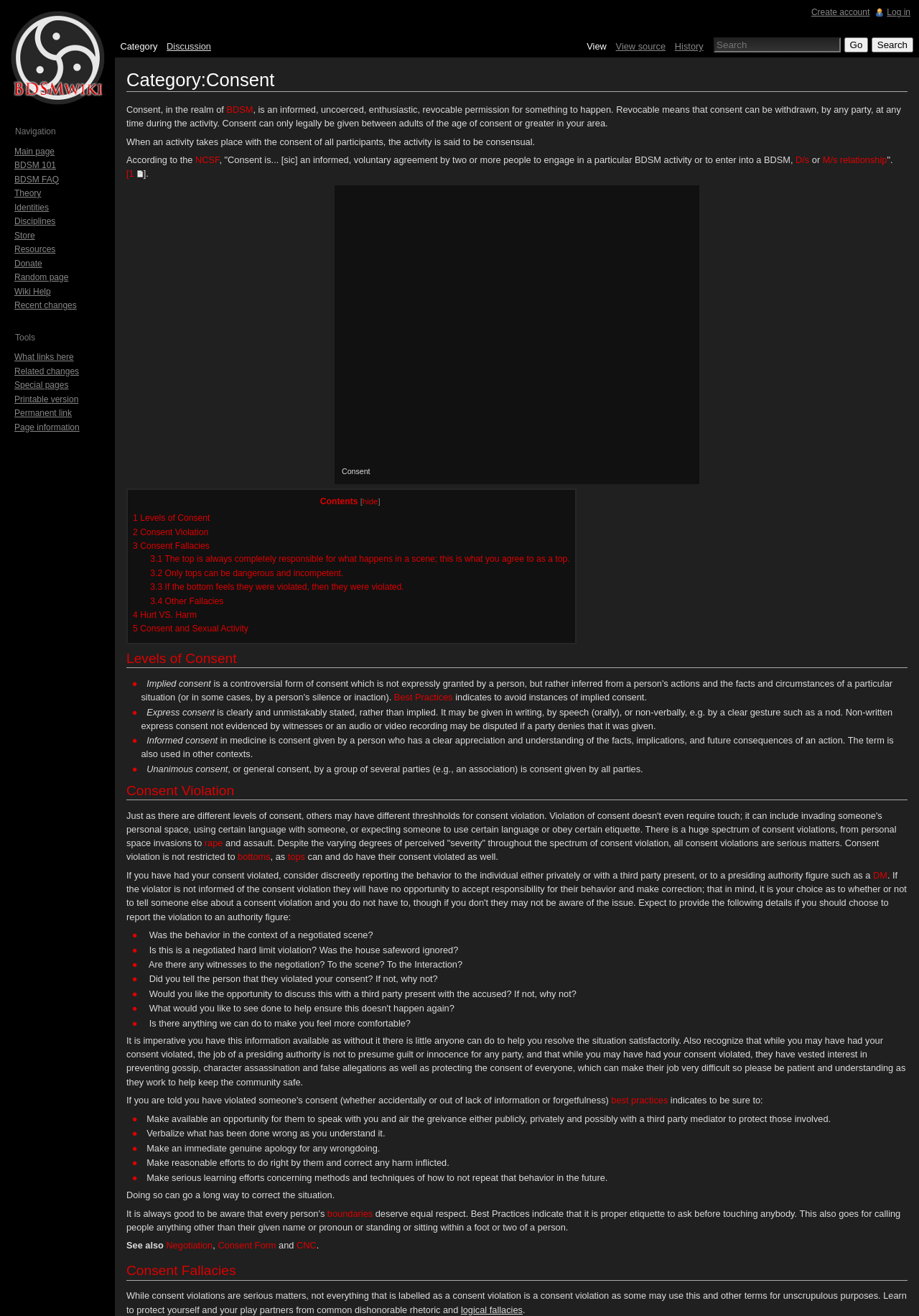Locate the coordinates of the bounding box for the clickable region that fulfills this instruction: "search".

[0.23, 0.069, 0.26, 0.077]